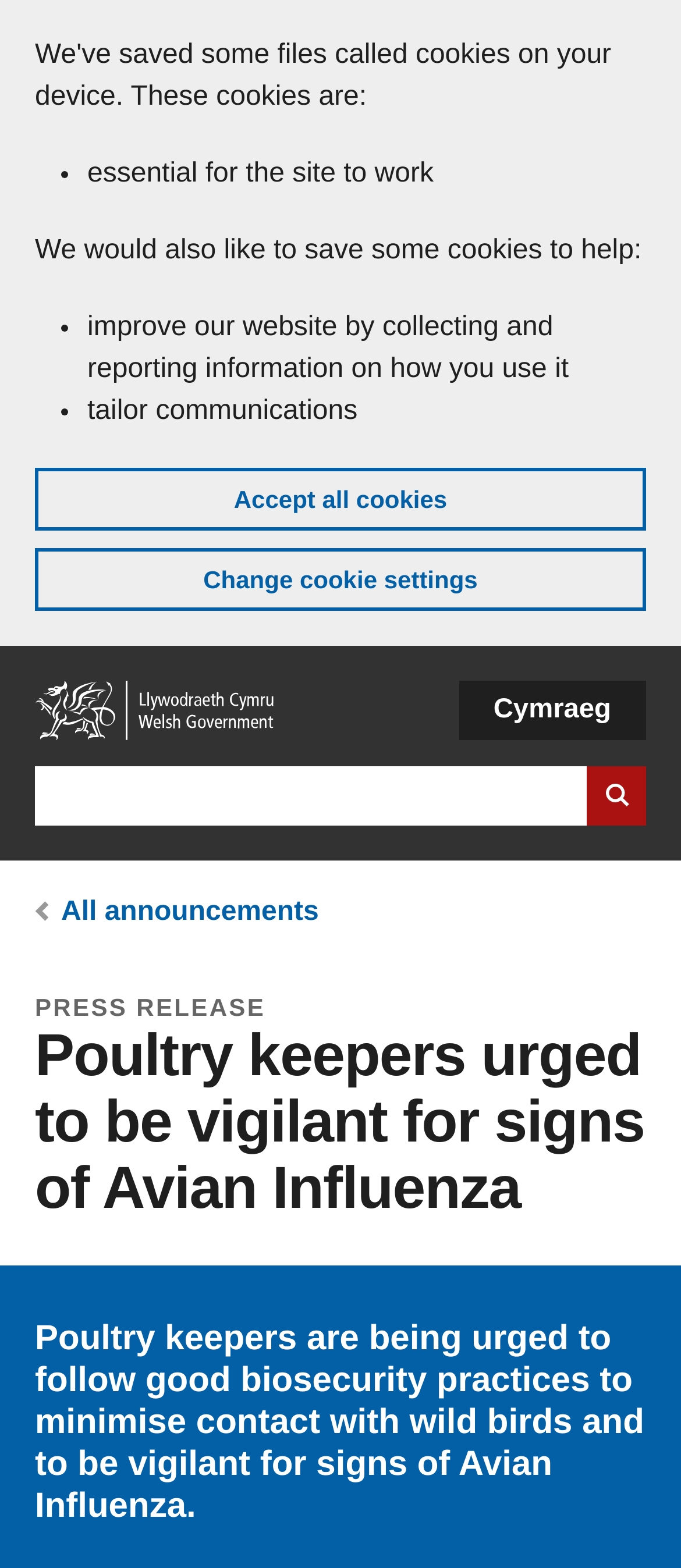Use a single word or phrase to answer the question: What can be done on the website?

Search